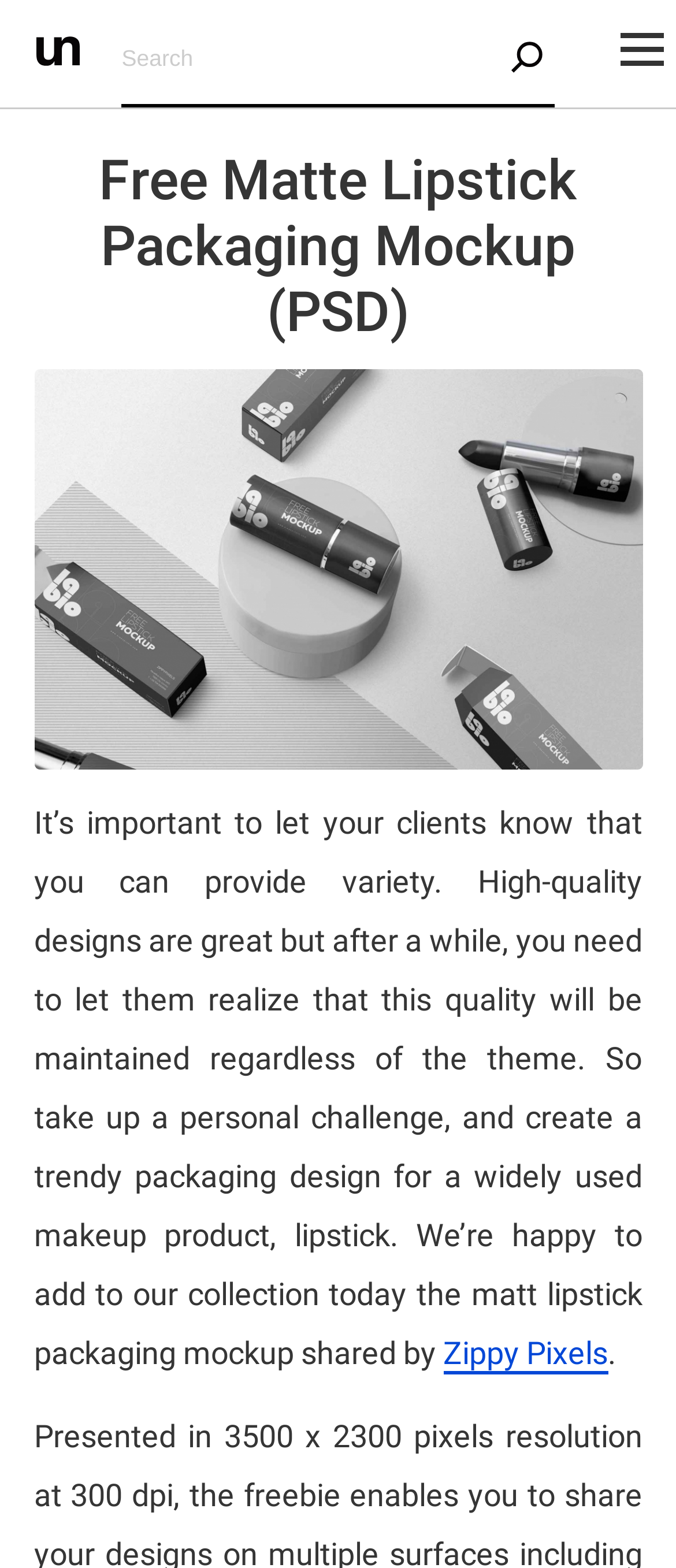What is the theme of the packaging design?
Answer the question based on the image using a single word or a brief phrase.

Lipstick